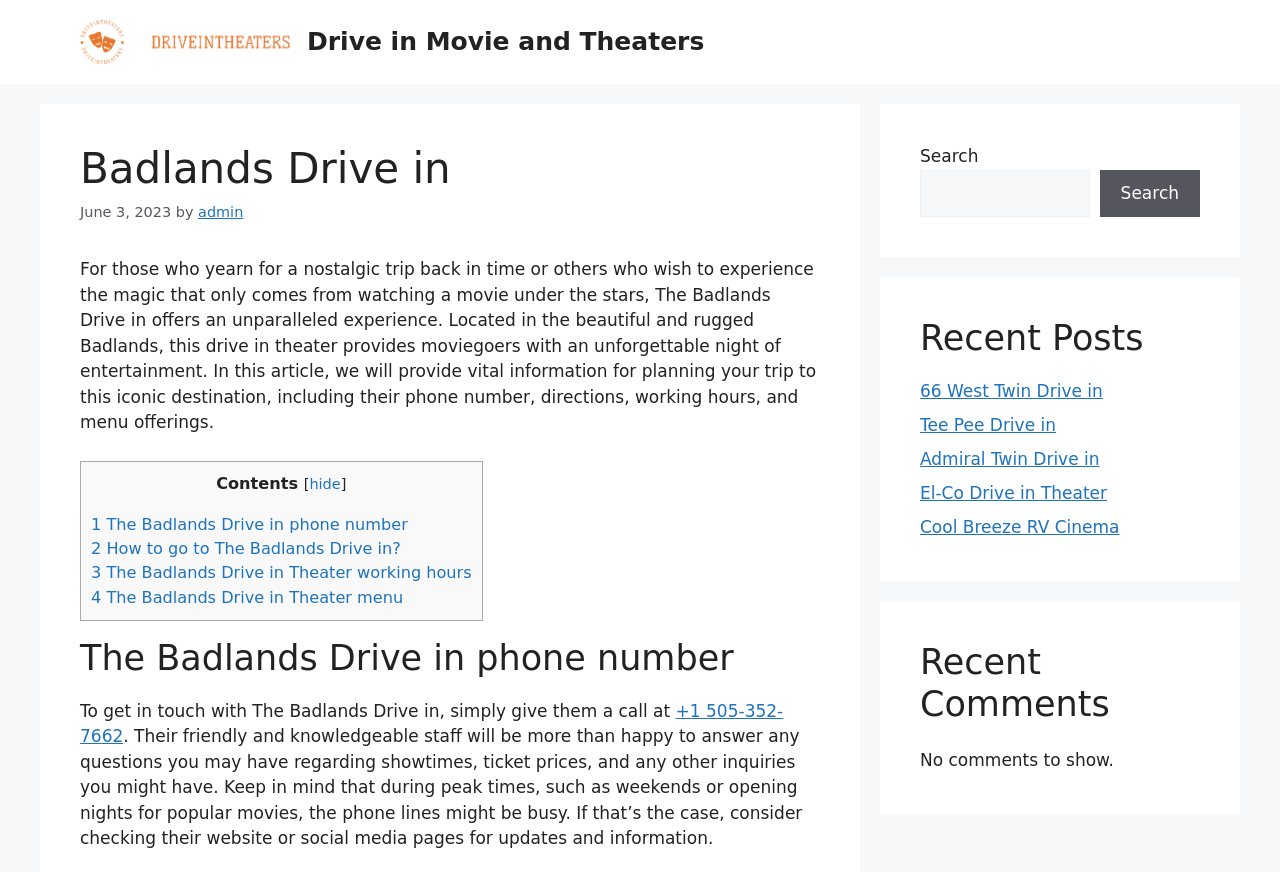Please determine the bounding box coordinates for the UI element described here. Use the format (top-left x, top-left y, bottom-right x, bottom-right y) with values bounded between 0 and 1: .EU registration restrictions

None